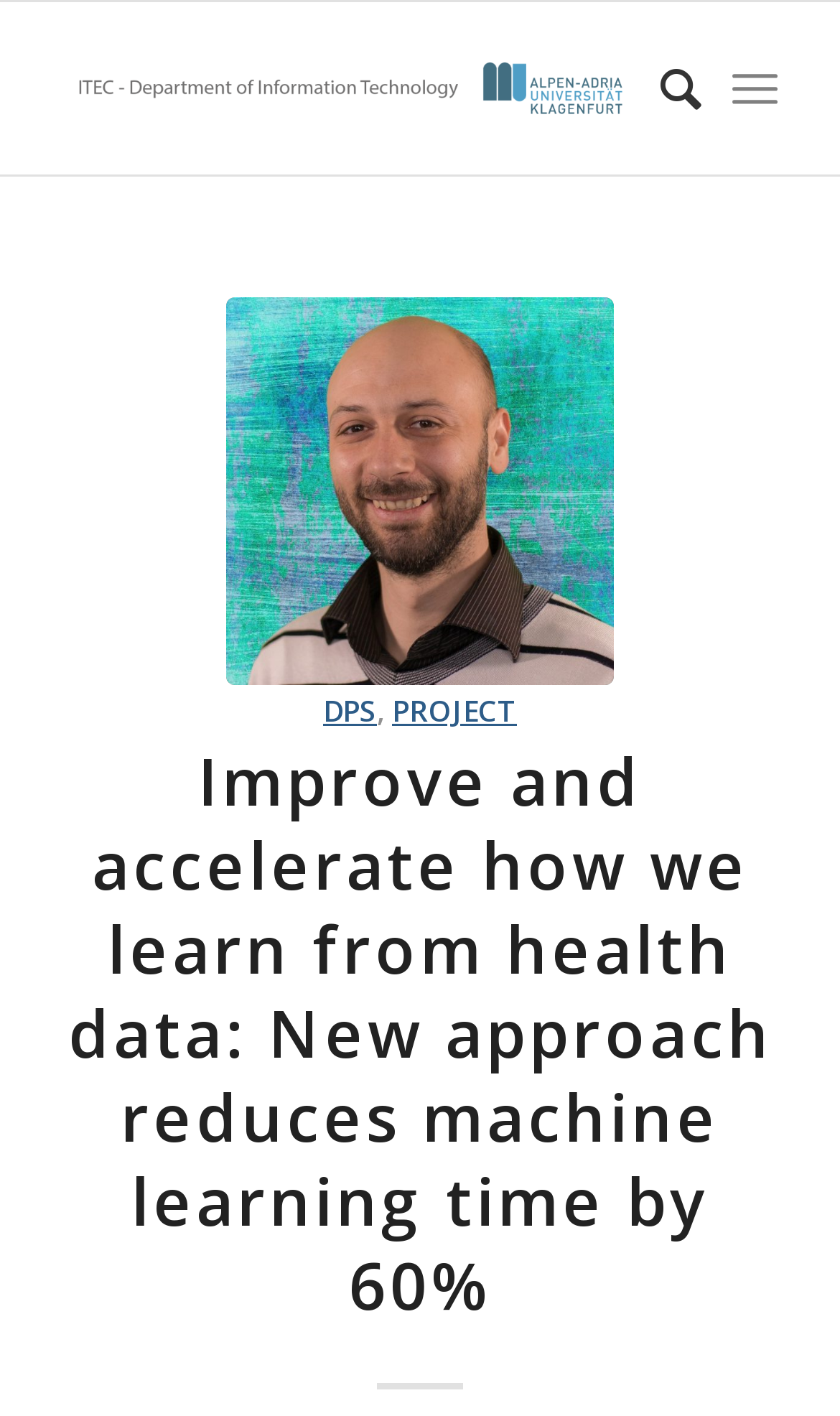Provide the bounding box coordinates of the UI element that matches the description: "Club News".

None